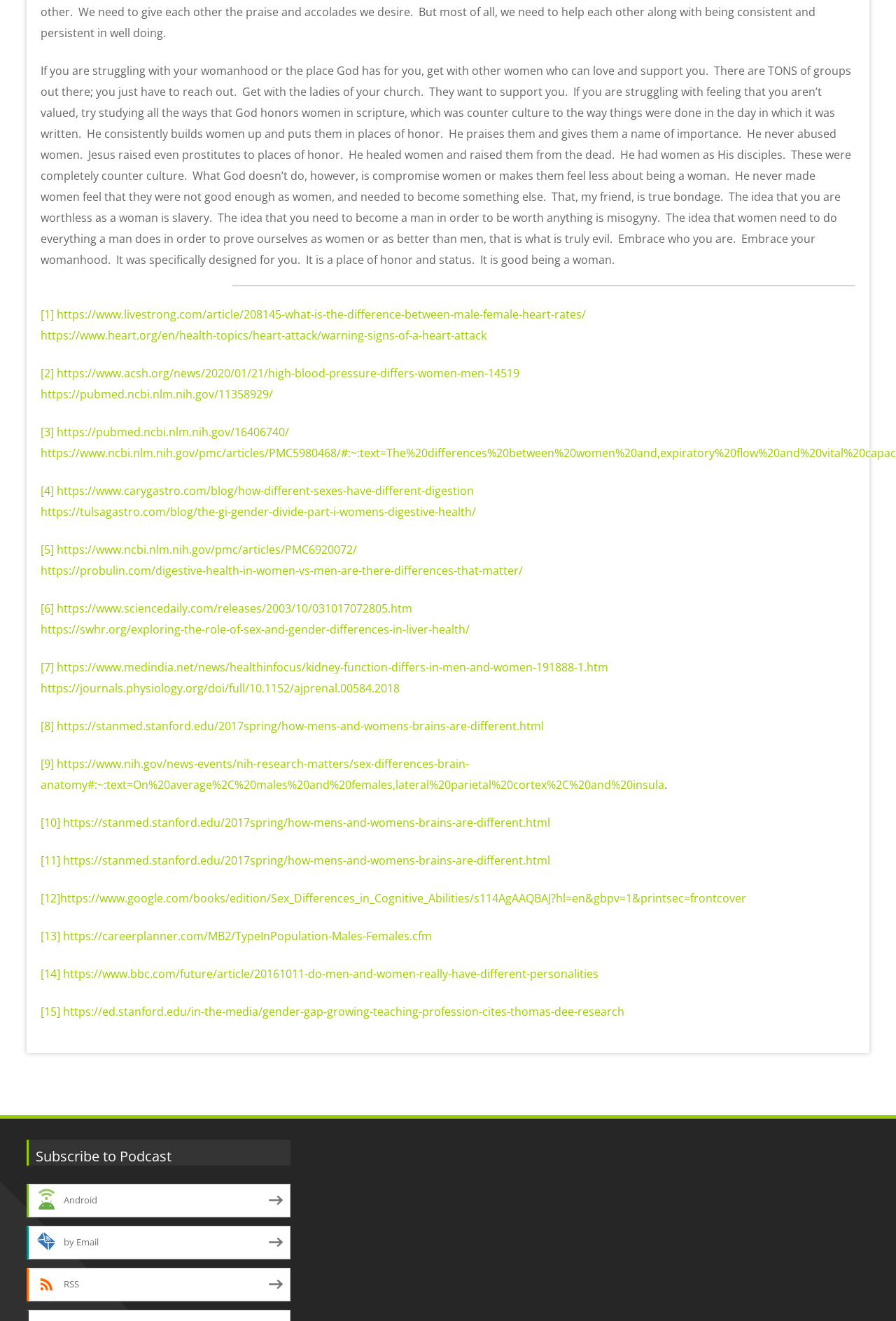Please reply with a single word or brief phrase to the question: 
How many links are there on this webpage?

30